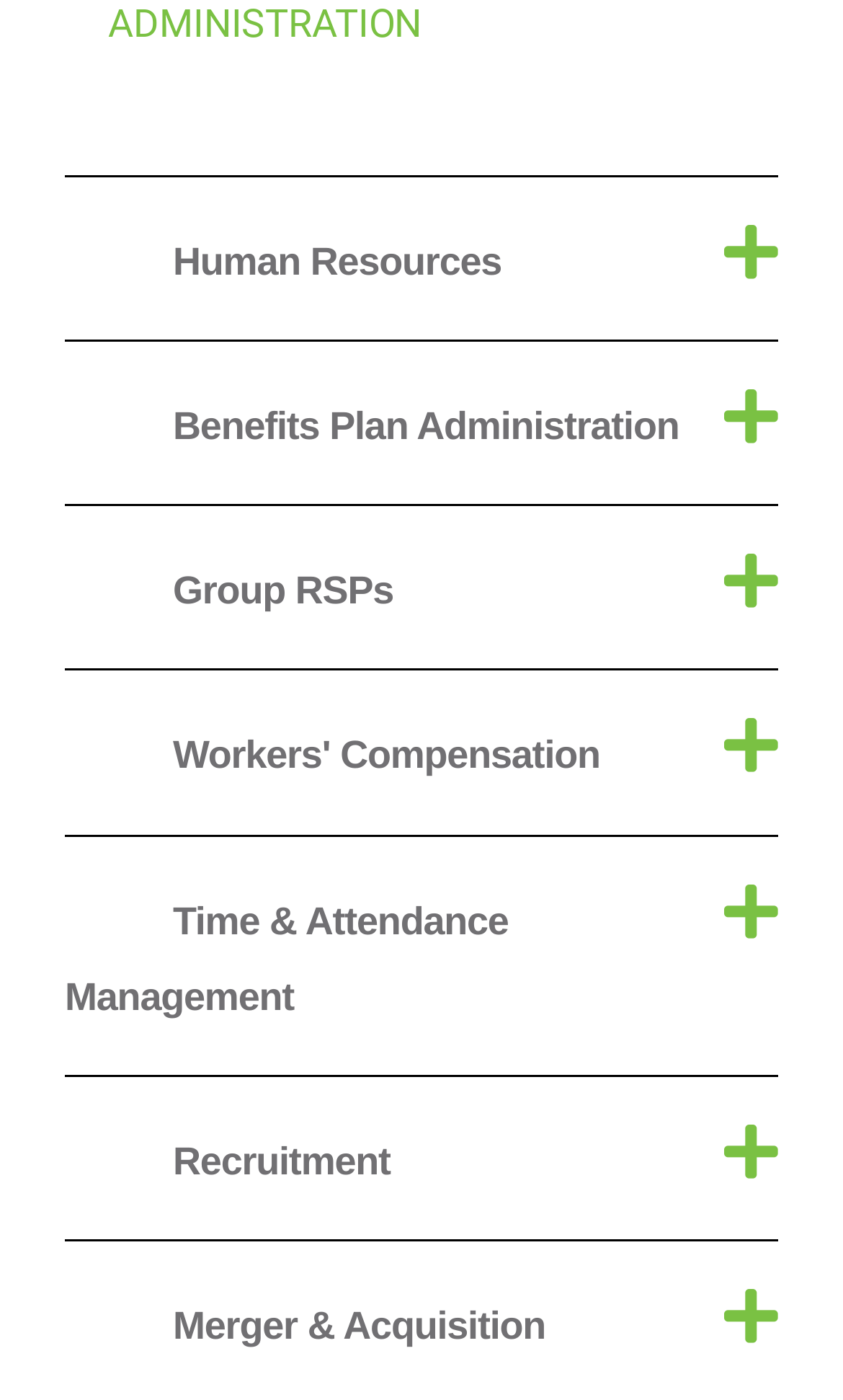Using the provided element description: "Merger & Acquisition", identify the bounding box coordinates. The coordinates should be four floats between 0 and 1 in the order [left, top, right, bottom].

[0.077, 0.932, 0.647, 0.963]